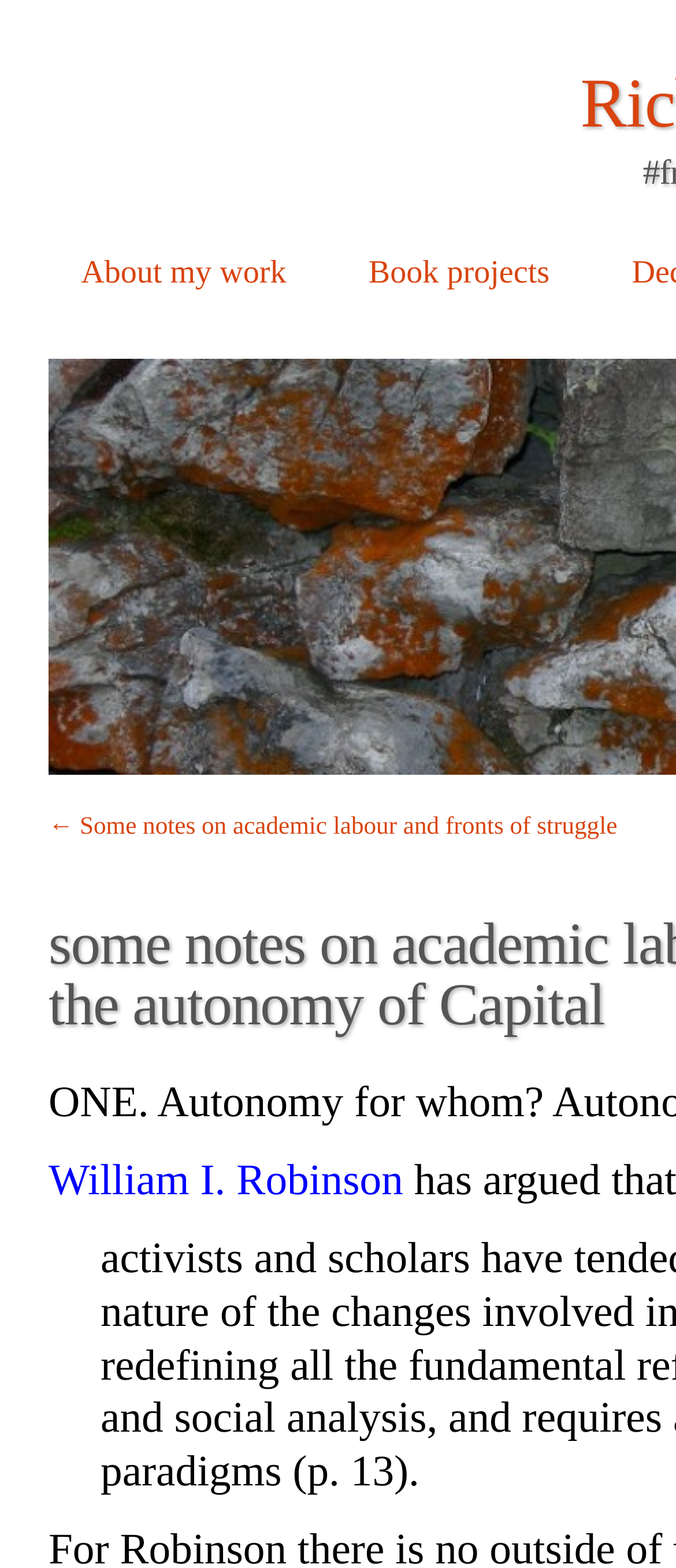What is the purpose of the 'Skip to content' link?
Please give a detailed and thorough answer to the question, covering all relevant points.

The 'Skip to content' link is typically used to allow users to bypass the navigation menu and go directly to the main content of the page. This link is usually provided for accessibility purposes.